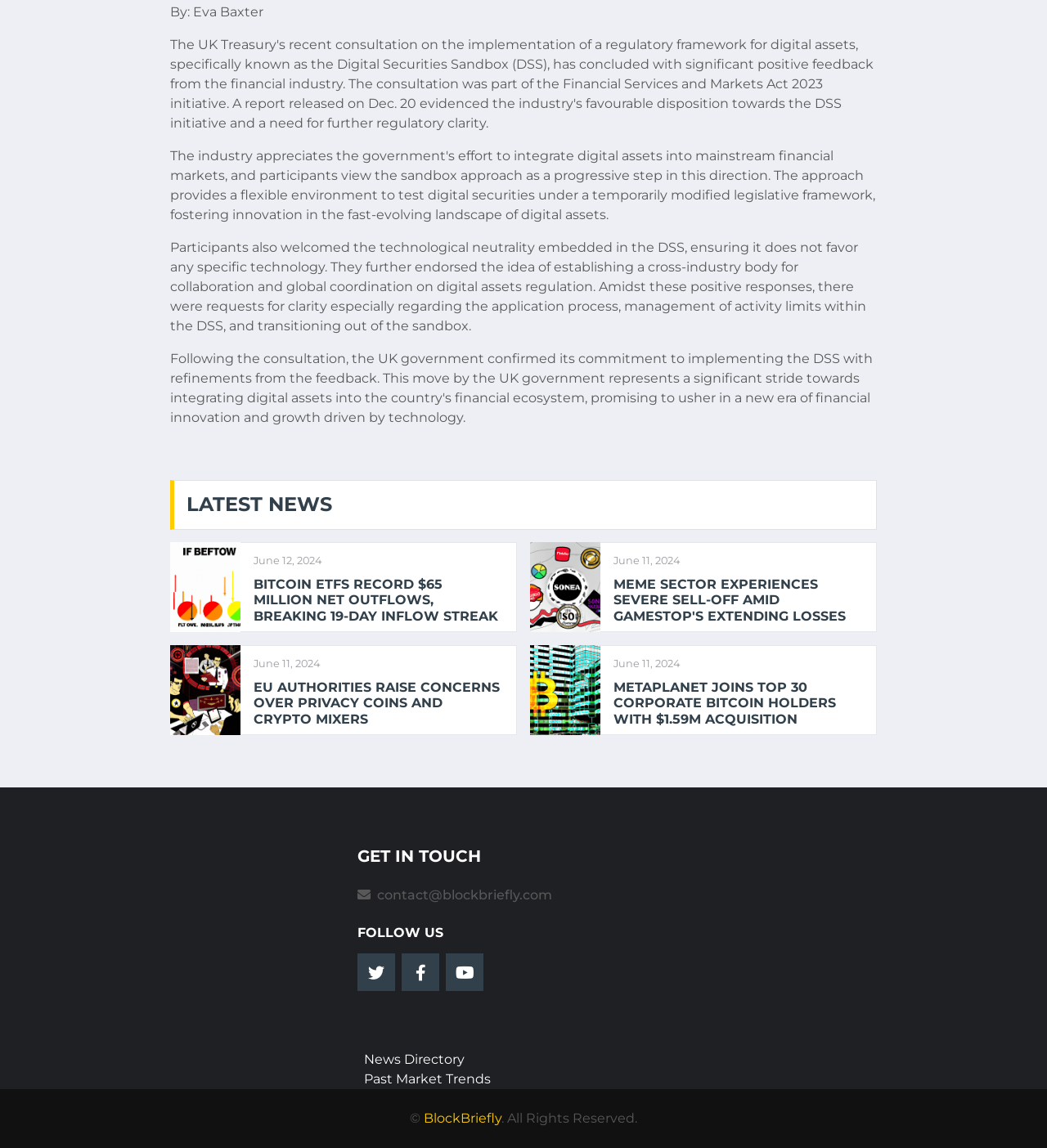Look at the image and answer the question in detail:
What is the contact email address?

The contact email address is provided in the 'GET IN TOUCH' section, where it says 'contact@blockbriefly.com'.